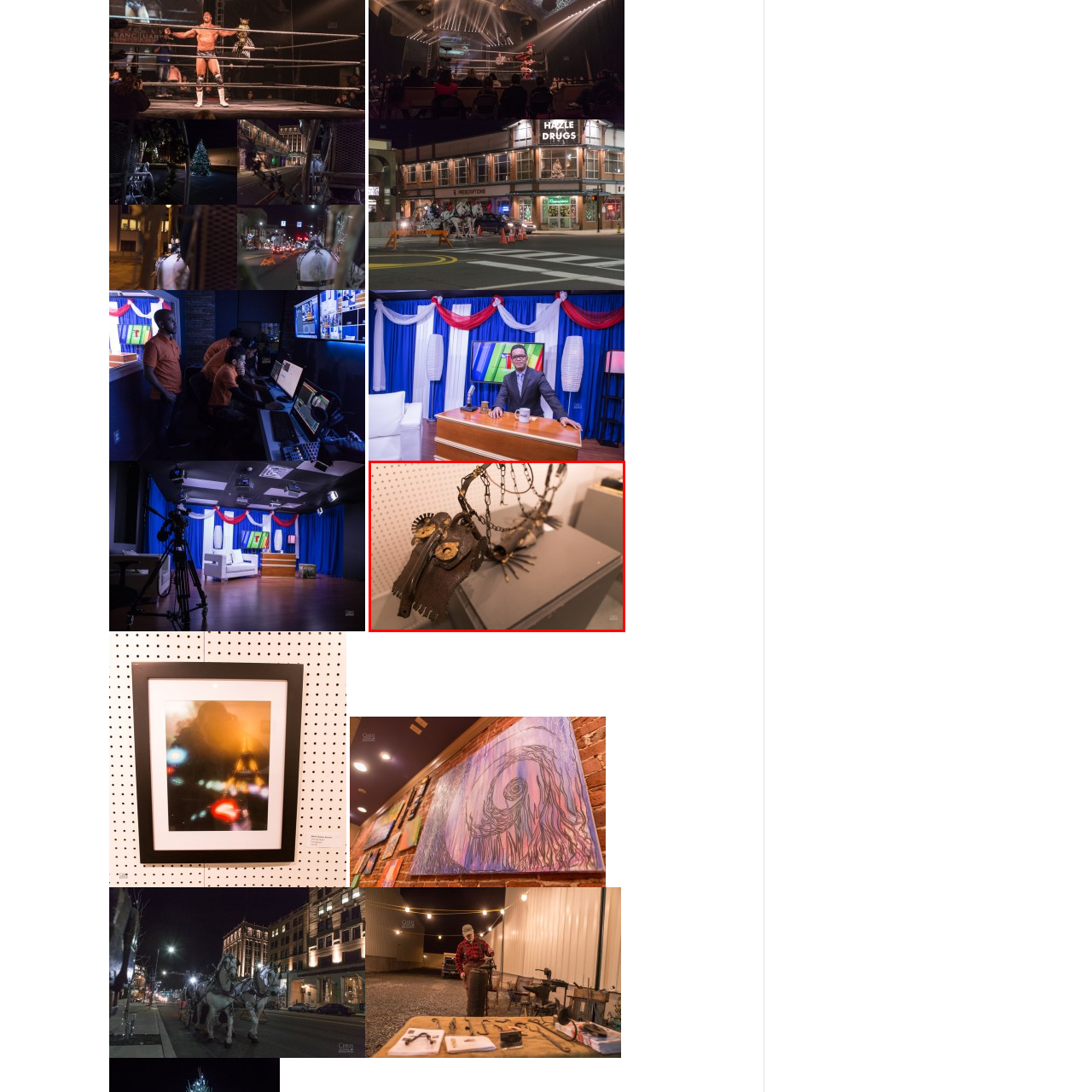Give a detailed description of the image area outlined by the red box.

The image showcases a captivating metal sculpture that resembles a dragon or serpent-like creature, creatively constructed from various pieces of metal. Its head features intricate detailing, including gear-like components and a prominent snout, conveying a sense of movement and character. The body is elongated and adorned with chains that add an element of whimsy, while the tail extends in a stylized manner with spiky protrusions. This striking piece of art is displayed on a gray pedestal, set against a backdrop of a perforated wall, enhancing its industrial aesthetic. The sculpture not only reflects the craftsmanship involved but also invites viewers to interpret its meaning, blending creativity with a touch of fantasy.